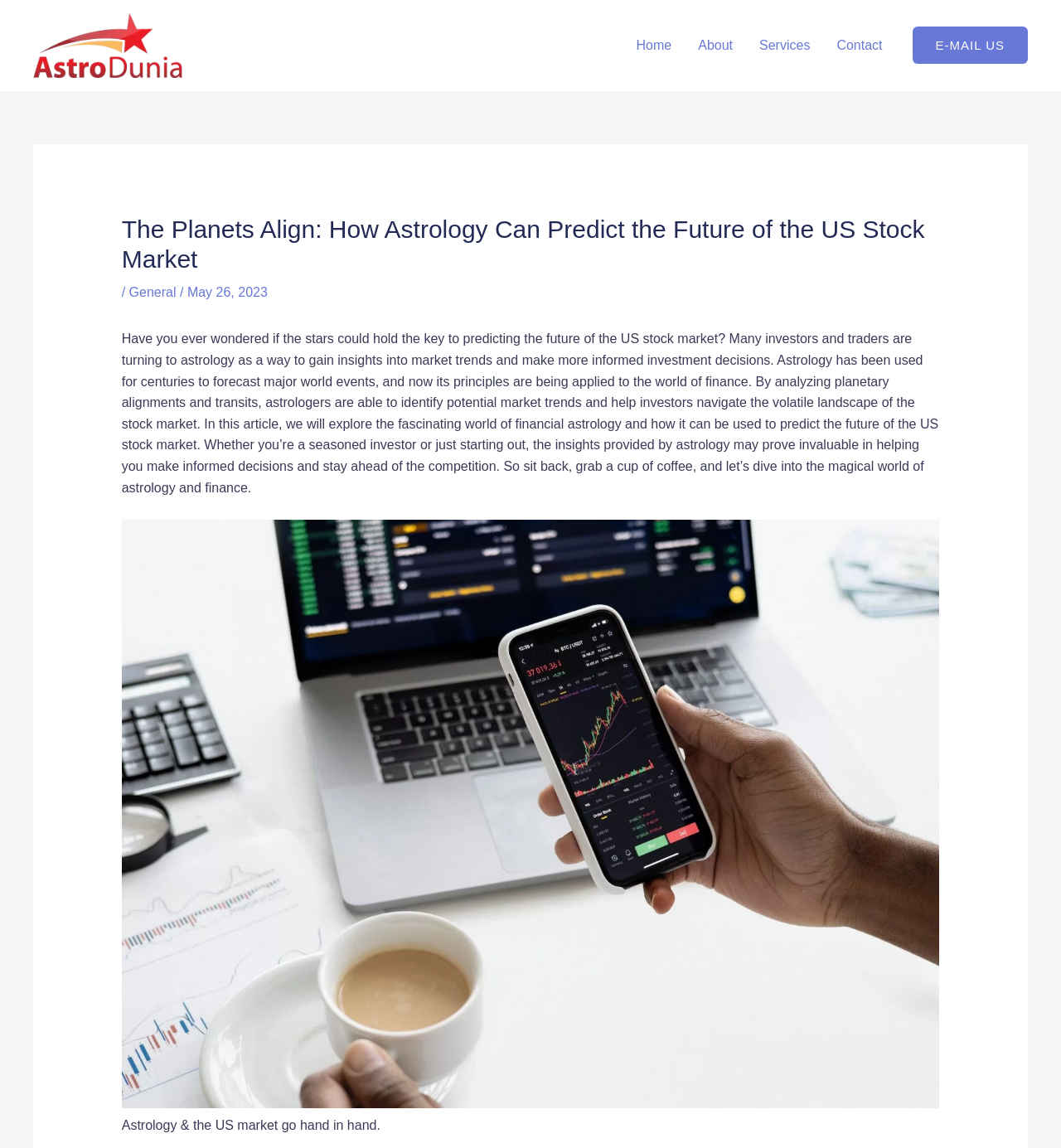What is the date of the article?
Give a single word or phrase as your answer by examining the image.

May 26, 2023